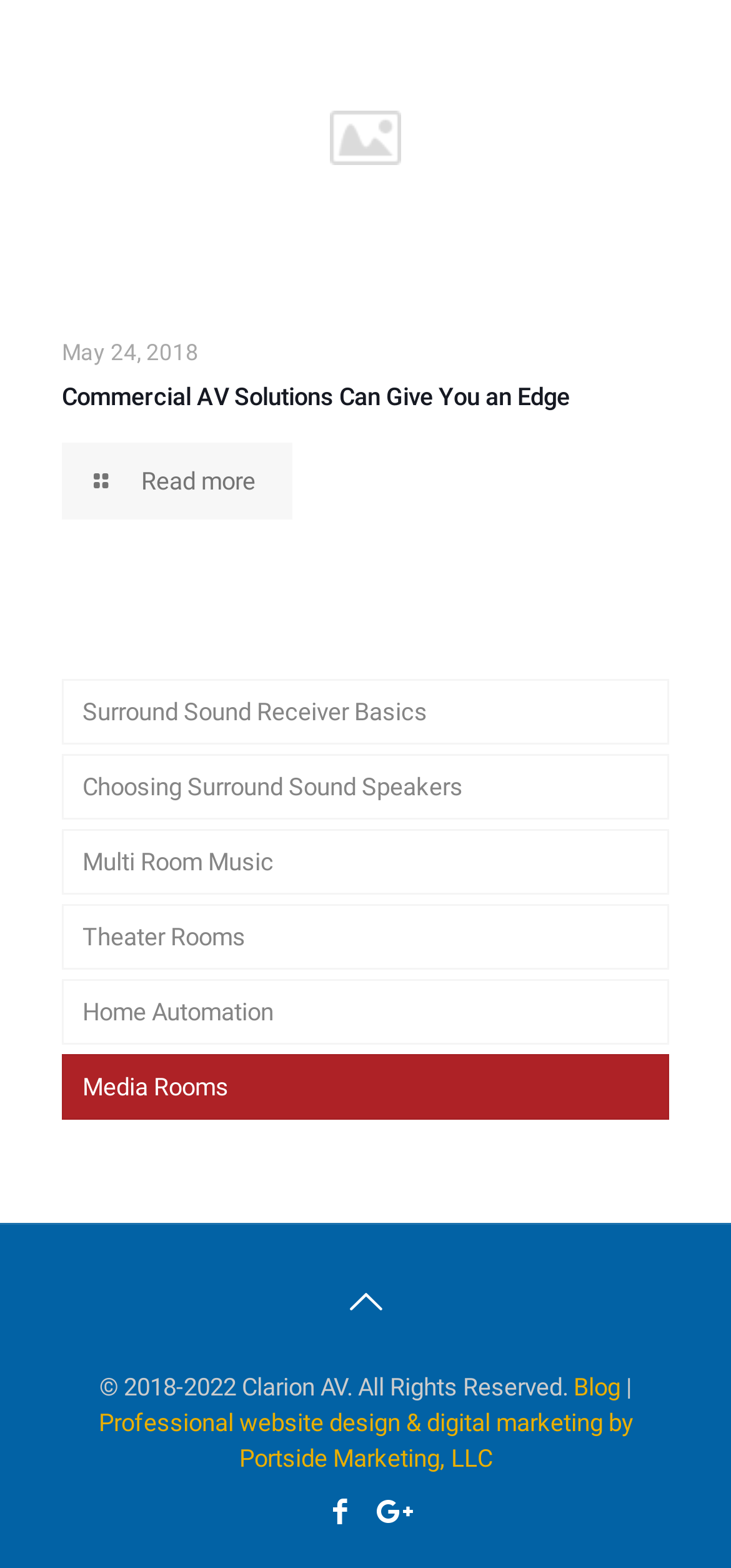Please identify the bounding box coordinates of the area that needs to be clicked to follow this instruction: "Read more about Commercial AV Solutions".

[0.085, 0.244, 0.779, 0.262]